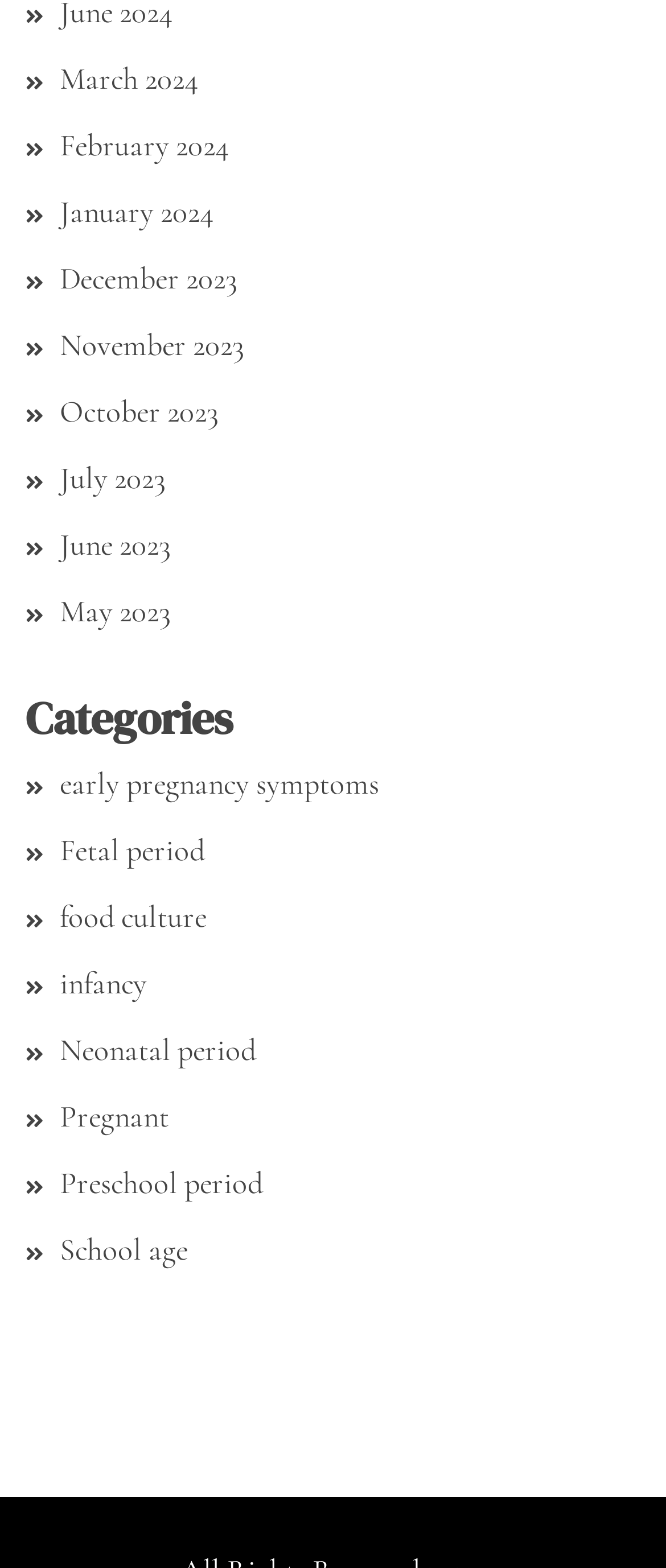What is the vertical position of the 'Categories' heading?
Please utilize the information in the image to give a detailed response to the question.

By comparing the y1 and y2 coordinates of the 'Categories' heading with the month links, I determined that the 'Categories' heading is positioned below the month links on the webpage.